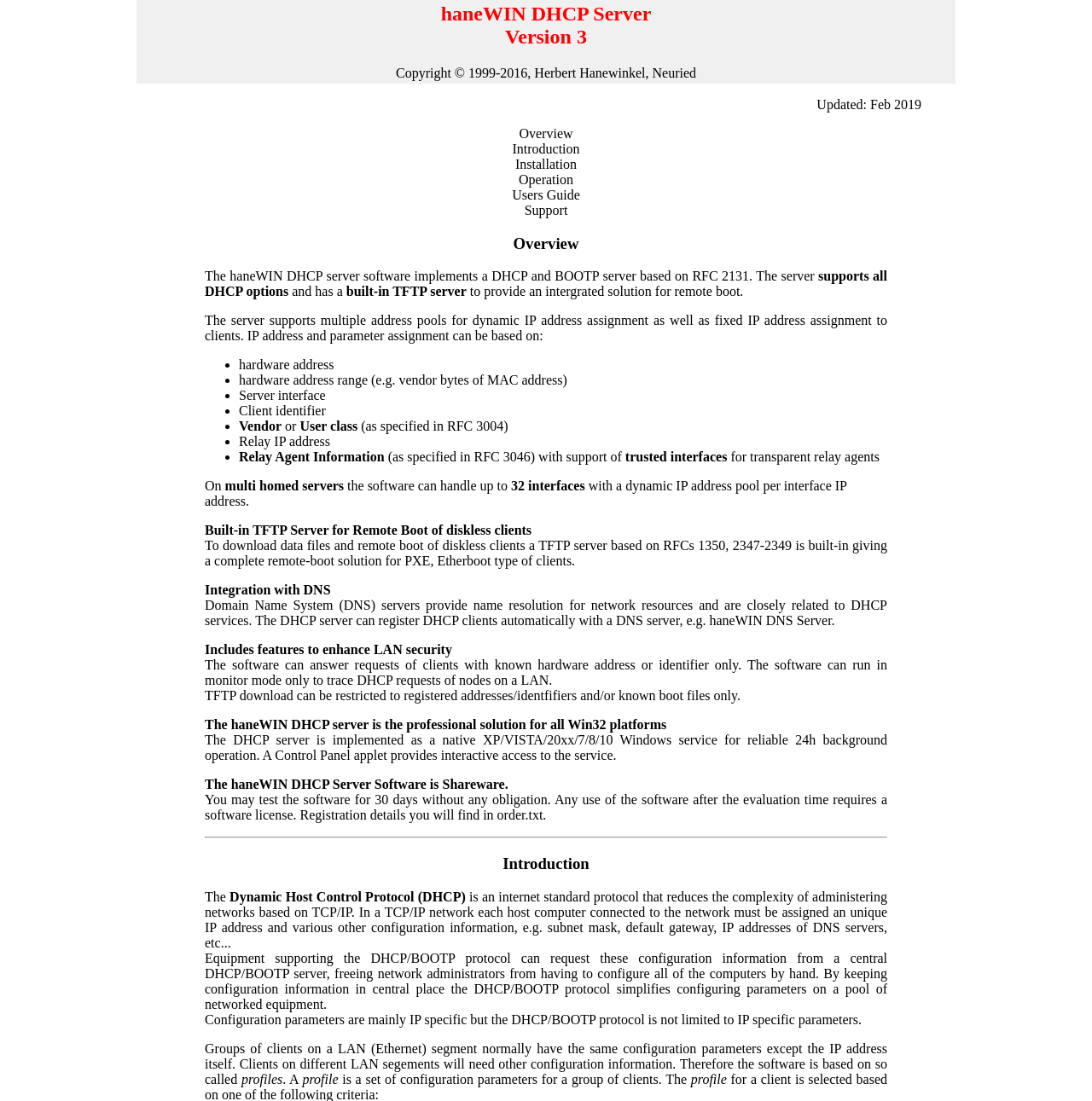Please identify the bounding box coordinates of the clickable element to fulfill the following instruction: "Click on Overview". The coordinates should be four float numbers between 0 and 1, i.e., [left, top, right, bottom].

[0.475, 0.115, 0.525, 0.128]